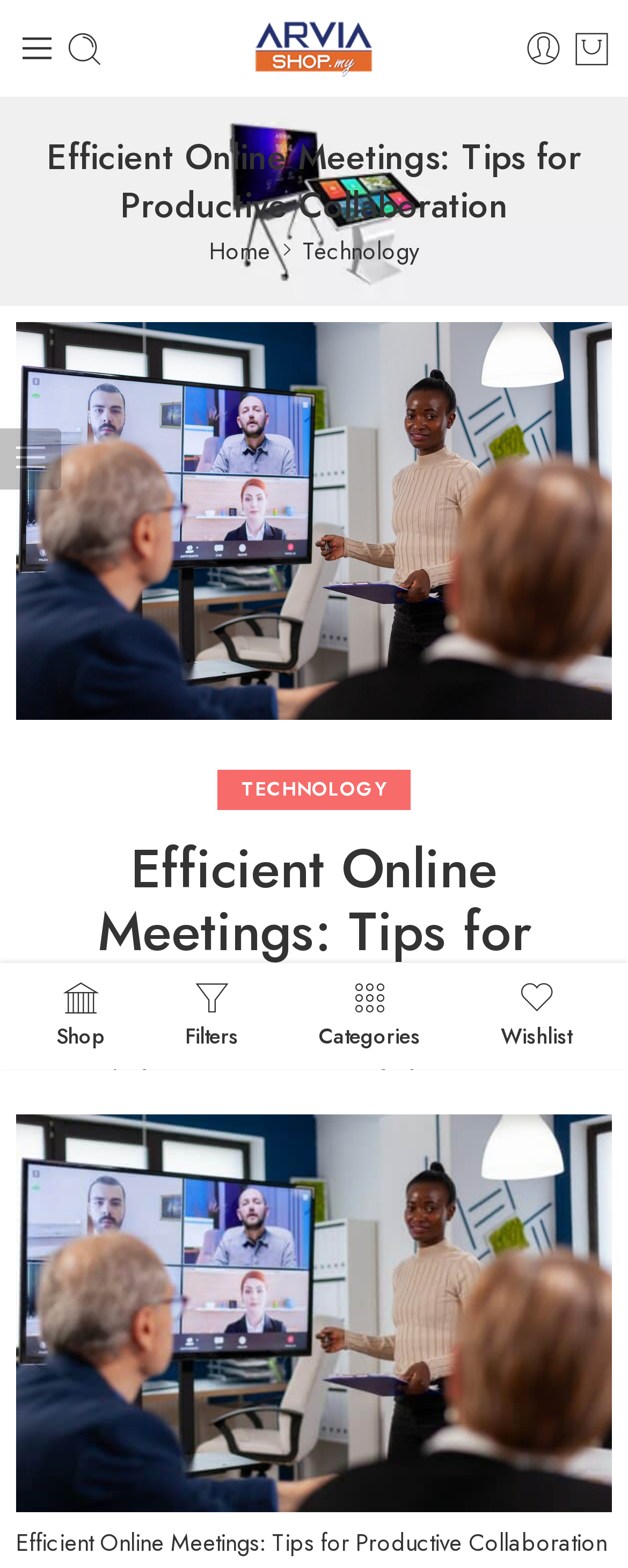When was the article posted?
Refer to the image and provide a detailed answer to the question.

The date of posting is mentioned in the header section of the webpage, where it says 'Posted on July 24, 2023'.